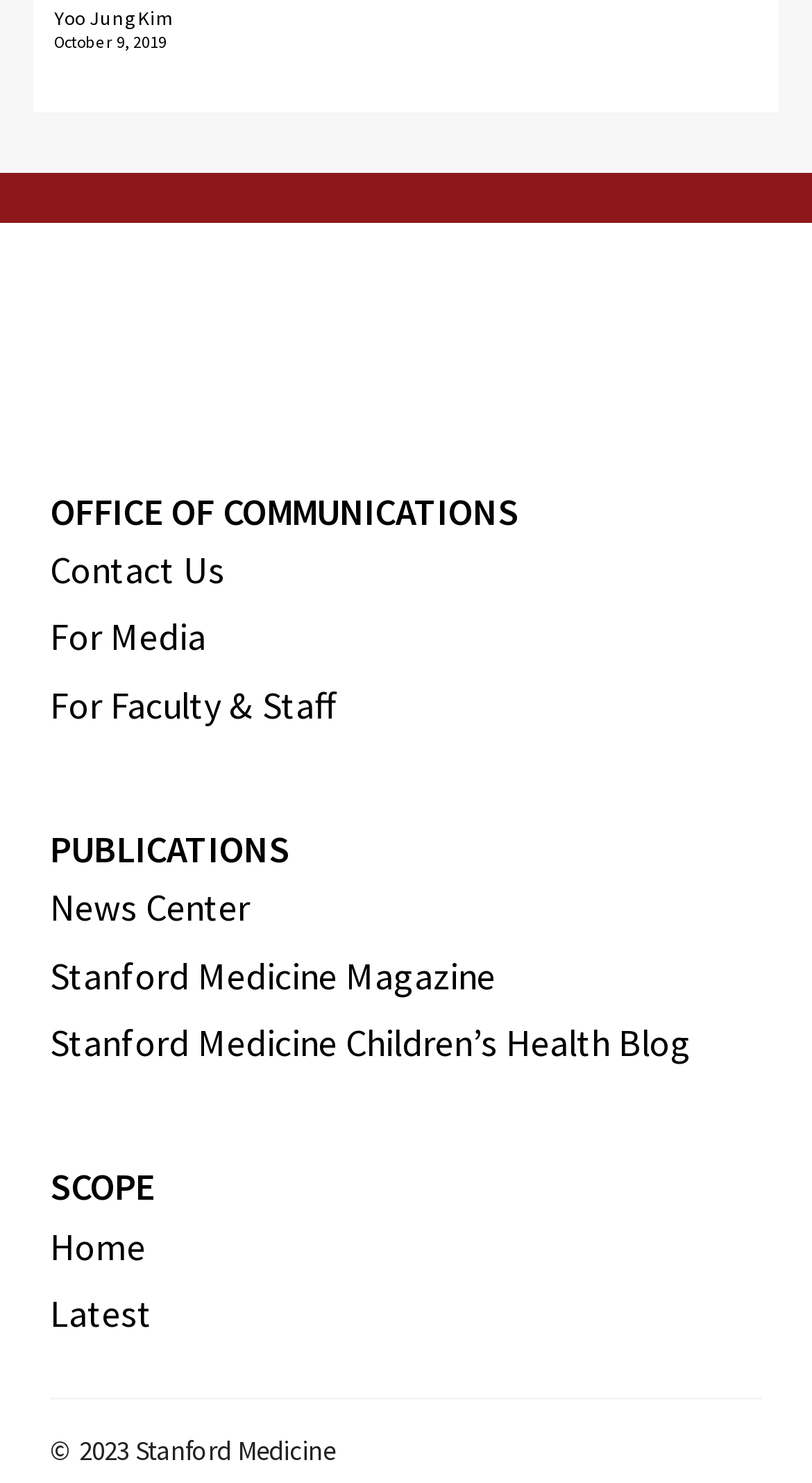With reference to the screenshot, provide a detailed response to the question below:
What is the publication date?

I found the publication date by looking at the time element and its child static text element 'October 9, 2019'.